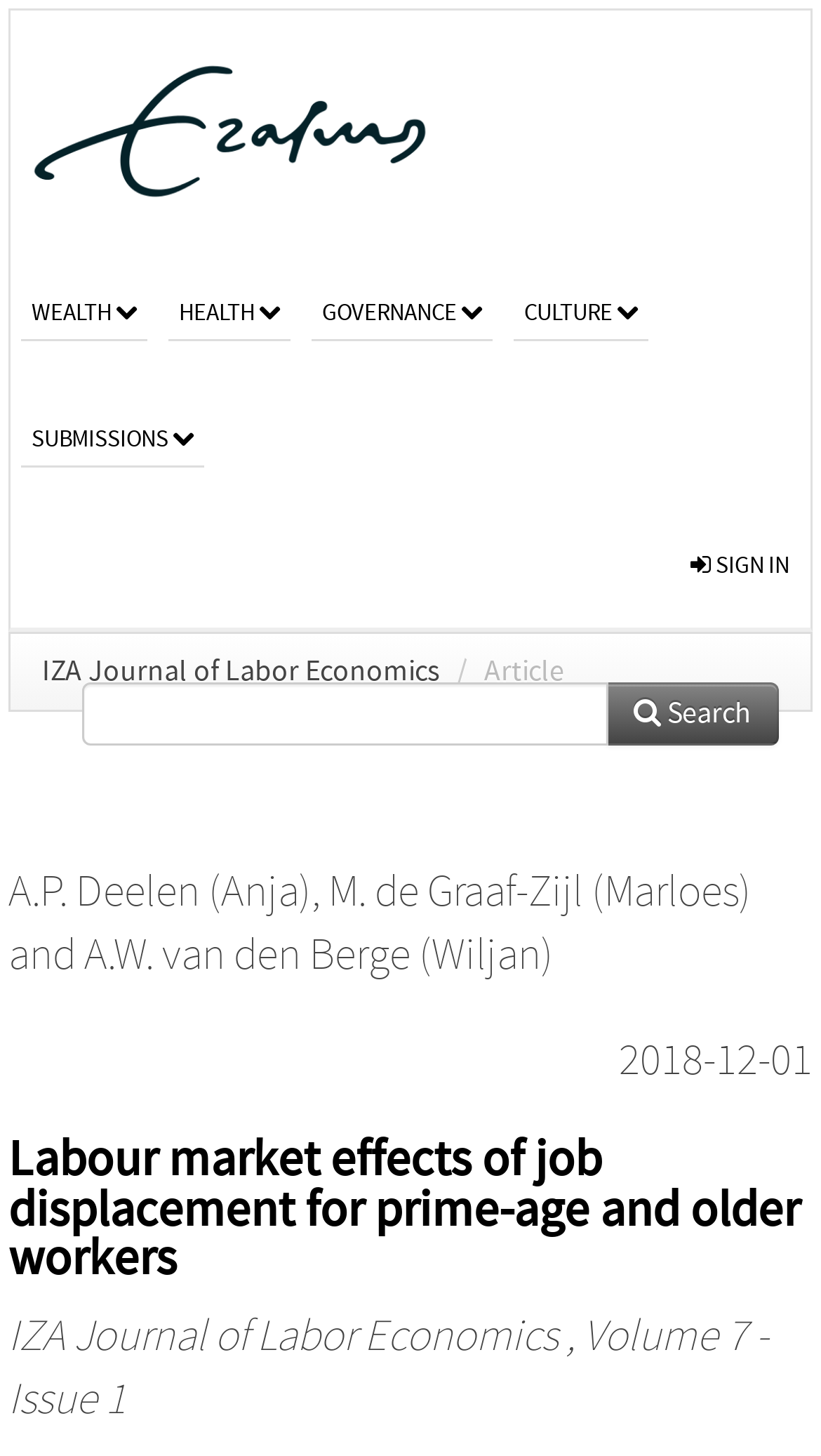Determine the bounding box coordinates for the clickable element required to fulfill the instruction: "browse WEALTH category". Provide the coordinates as four float numbers between 0 and 1, i.e., [left, top, right, bottom].

[0.026, 0.172, 0.179, 0.234]